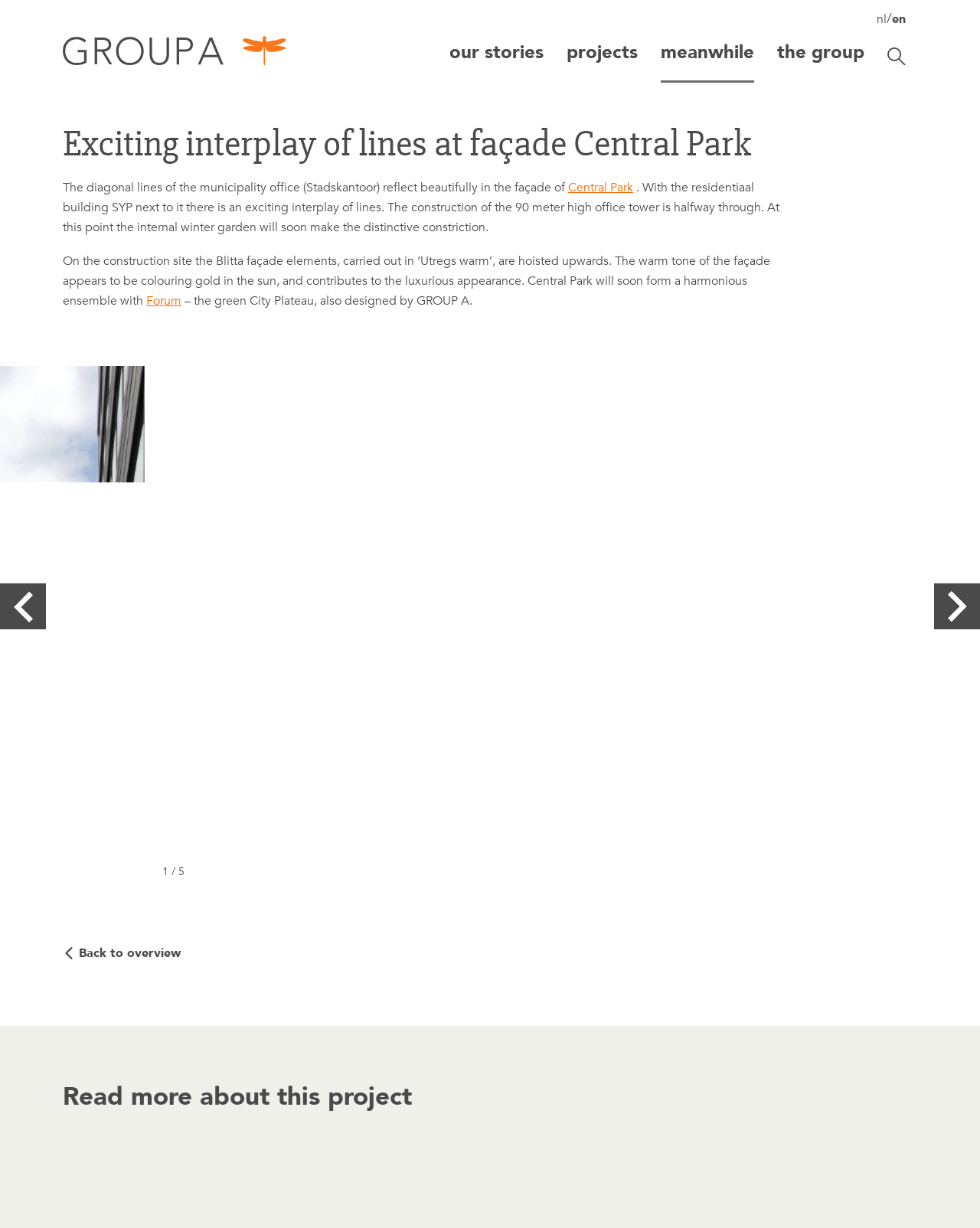Find the bounding box coordinates for the area that should be clicked to accomplish the instruction: "Search for something".

[0.545, 0.034, 0.936, 0.067]